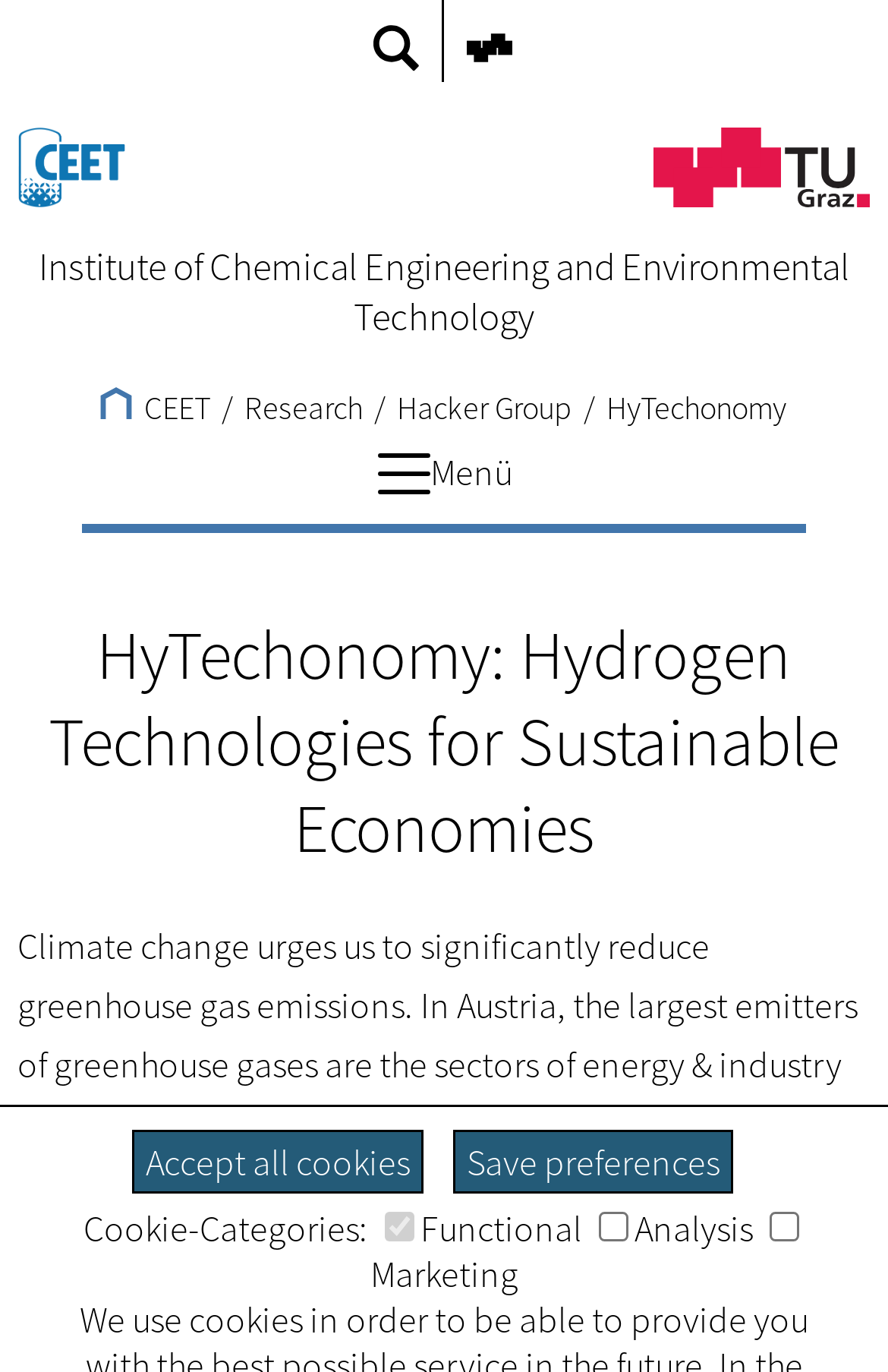Explain the contents of the webpage comprehensively.

The webpage is titled "CEET - HyTechonomy" and has a layout table at the top, spanning almost the entire width of the page. Within this table, there are two links, each accompanied by an image, positioned side by side near the top left and top right corners of the page, respectively.

Below the layout table, there are three links, each with an image, arranged horizontally across the page. The first link, "CEET", is located on the left, followed by a static text element displaying a forward slash, and then another static text element displaying the word "Research". The third link, "Hacker Group", is positioned to the right of the research text, and the fourth link, "HyTechonomy", is located at the far right.

There is an image positioned below the "Hacker Group" link, and a static text element displaying the word "Menü" is located to its right. A heading element, "HyTechonomy: Hydrogen Technologies for Sustainable Economies", spans the entire width of the page, positioned below the previous elements.

At the bottom of the page, there are two links, "Accept all cookies" and "Save preferences", positioned side by side near the bottom left and bottom right corners, respectively. Above these links, there is a static text element displaying the phrase "Cookie-Categories:", followed by three checkboxes labeled "Functional", "Analysis", and "Marketing", arranged horizontally across the page. The "Functional" checkbox is disabled and checked, while the other two are unchecked.